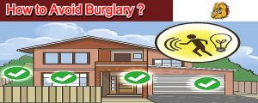Generate a comprehensive description of the image.

The image titled "How to Avoid Burglary?" depicts a well-designed house with various security features to deter potential intruders. In front of the house, there are green check marks symbolizing positive security measures that can enhance safety. Above, a graphic illustrates a person being detected by a security light, emphasizing the importance of vigilance and protective lighting in preventing burglaries. The overall design conveys a proactive approach to home security, encouraging viewers to consider effective strategies for safeguarding their property.